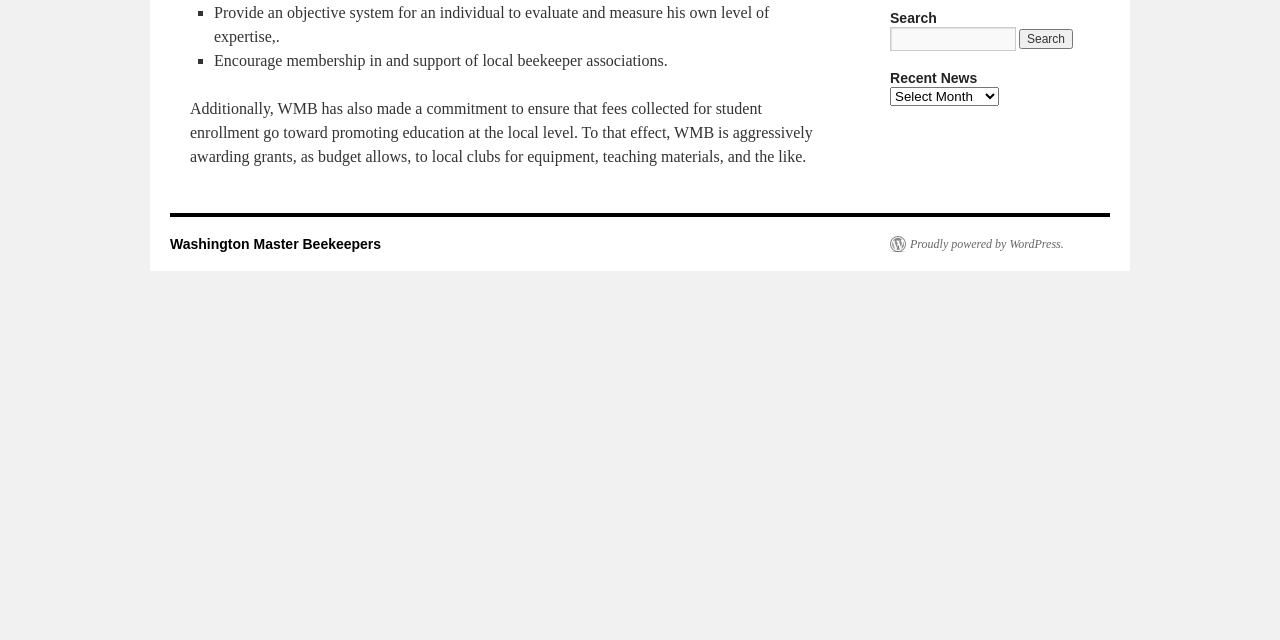Please predict the bounding box coordinates (top-left x, top-left y, bottom-right x, bottom-right y) for the UI element in the screenshot that fits the description: Contact Us

None